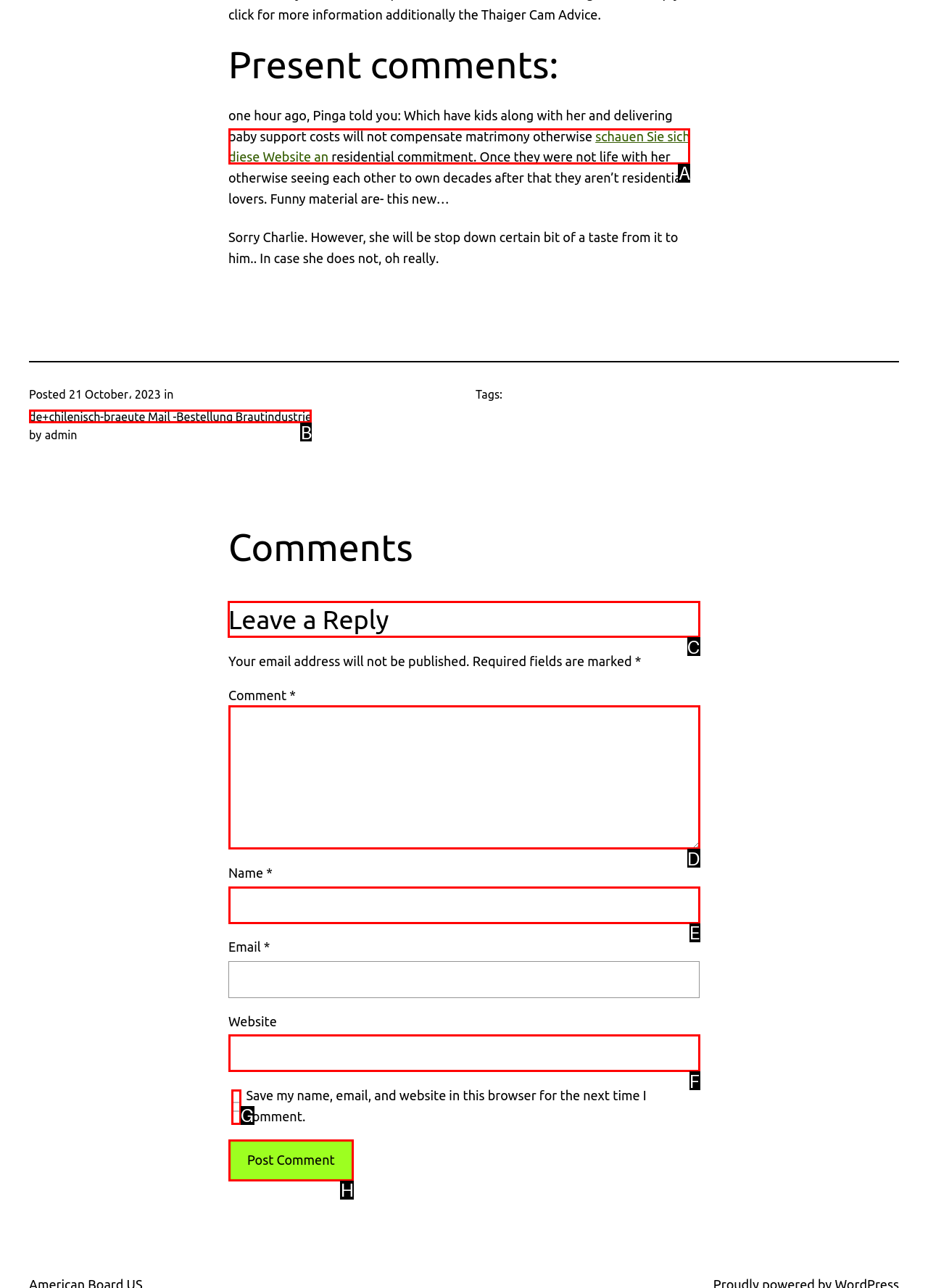Choose the HTML element that should be clicked to accomplish the task: Go to previous post. Answer with the letter of the chosen option.

None